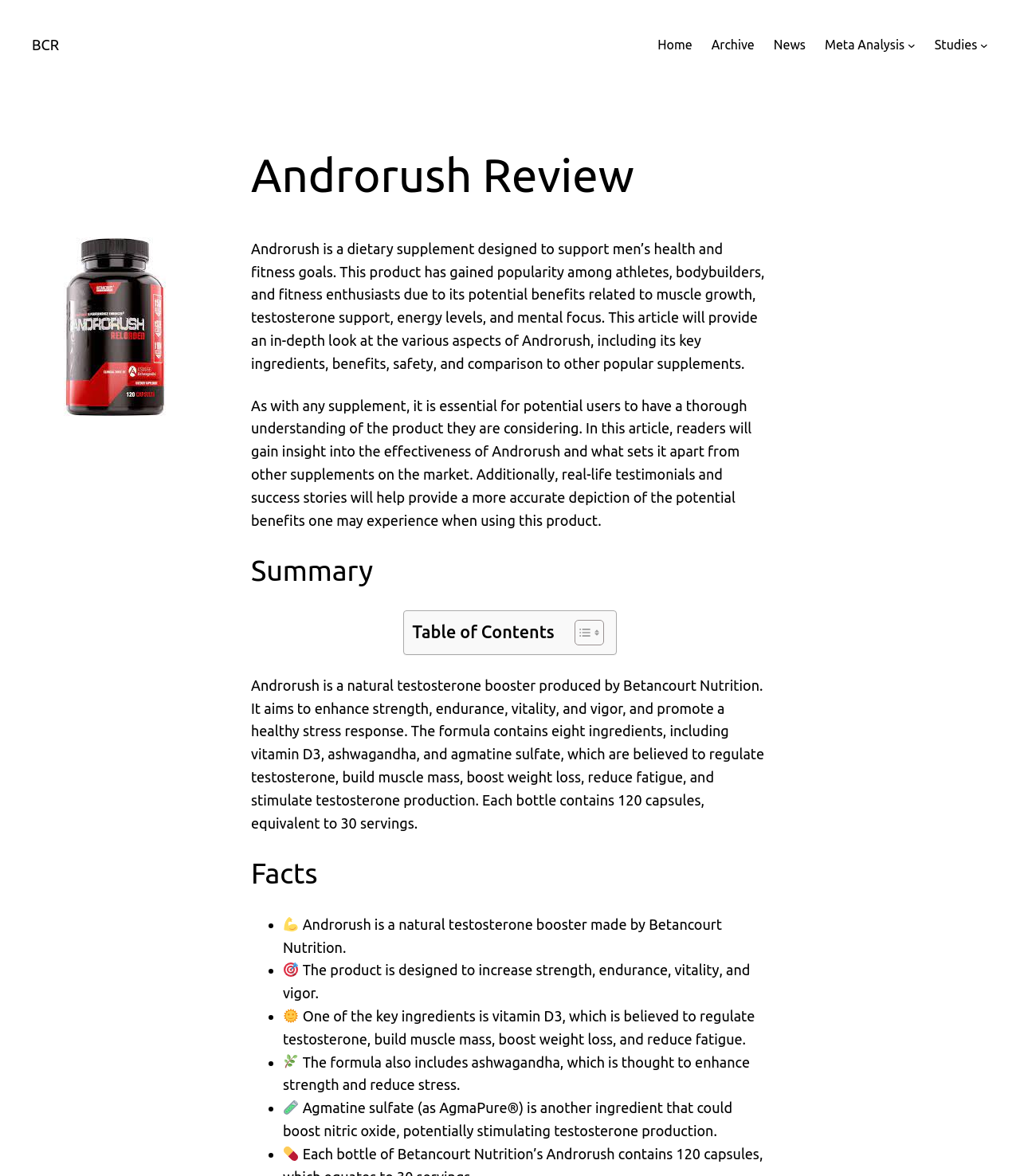What is the key ingredient in Androrush?
Give a comprehensive and detailed explanation for the question.

The webpage mentions that one of the key ingredients in Androrush is vitamin D3, which is believed to regulate testosterone, build muscle mass, boost weight loss, and reduce fatigue.